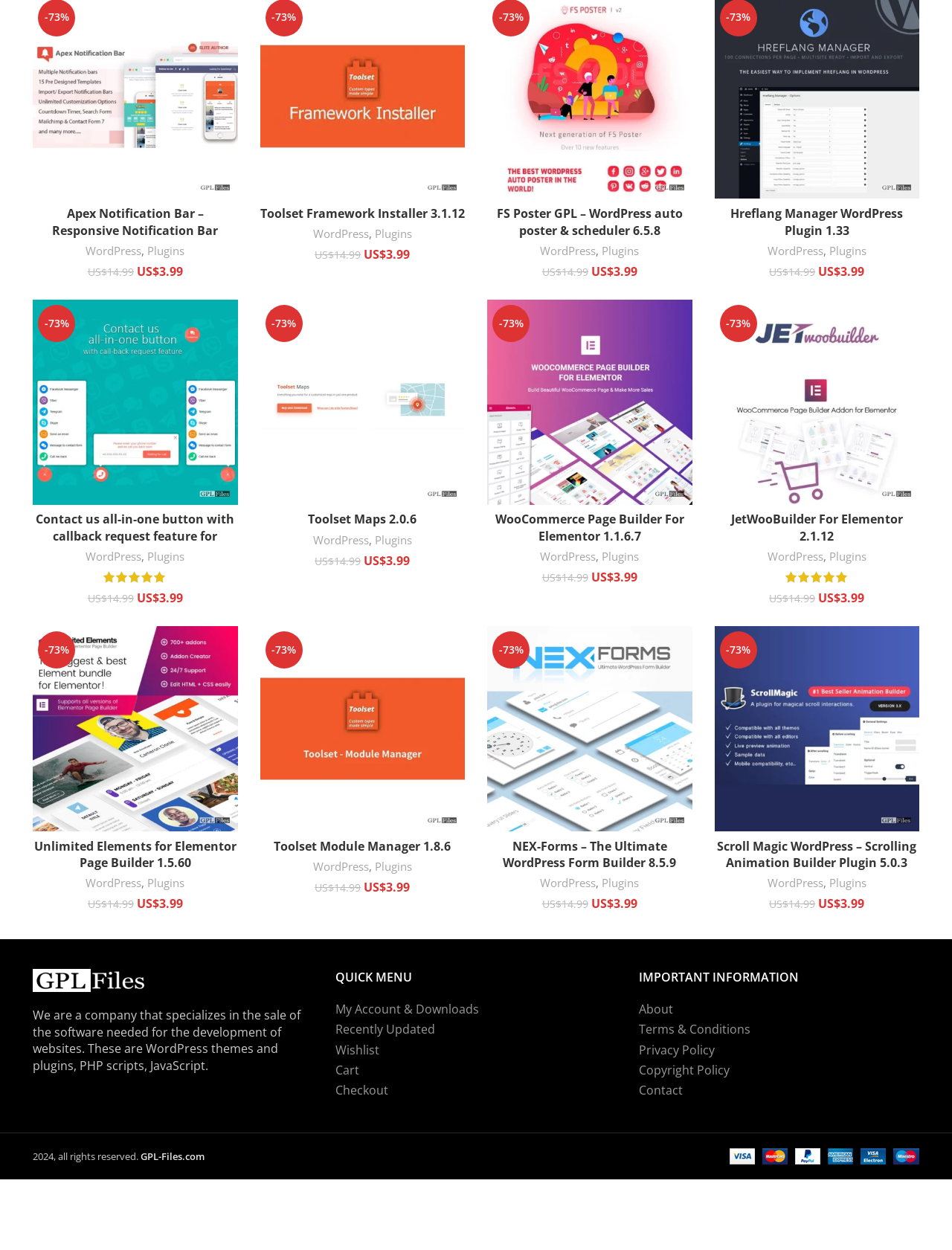Please find the bounding box coordinates of the element's region to be clicked to carry out this instruction: "Add FS Poster GPL to cart".

[0.512, 0.16, 0.727, 0.182]